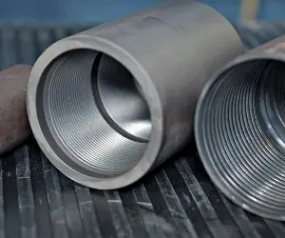Give a complete and detailed account of the image.

The image showcases high-quality API 5CT L80 casing tubes, which are essential components in the oil and gas industry for well construction. These tubes are designed with interior threads that allow them to connect robustly with other pipes, ensuring a secure and leak-proof seal. The photograph highlights the polished surface and precise engineering of the casing tubes, reflecting their durability and capability to withstand high pressure during drilling operations. The background provides a subtle industrial setting, emphasizing their practical application in the field.